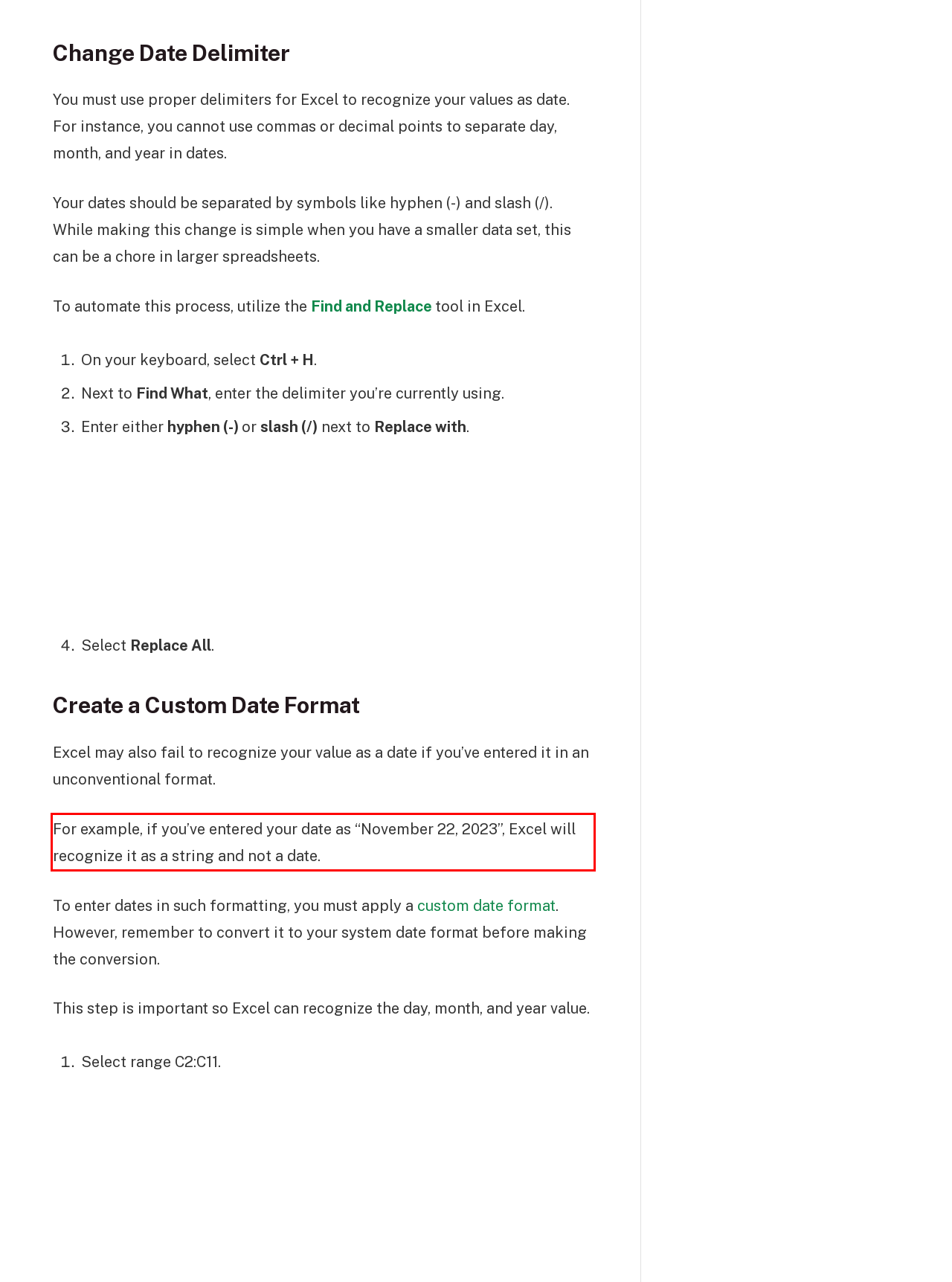You have a screenshot of a webpage with a red bounding box. Identify and extract the text content located inside the red bounding box.

For example, if you’ve entered your date as “November 22, 2023”, Excel will recognize it as a string and not a date.